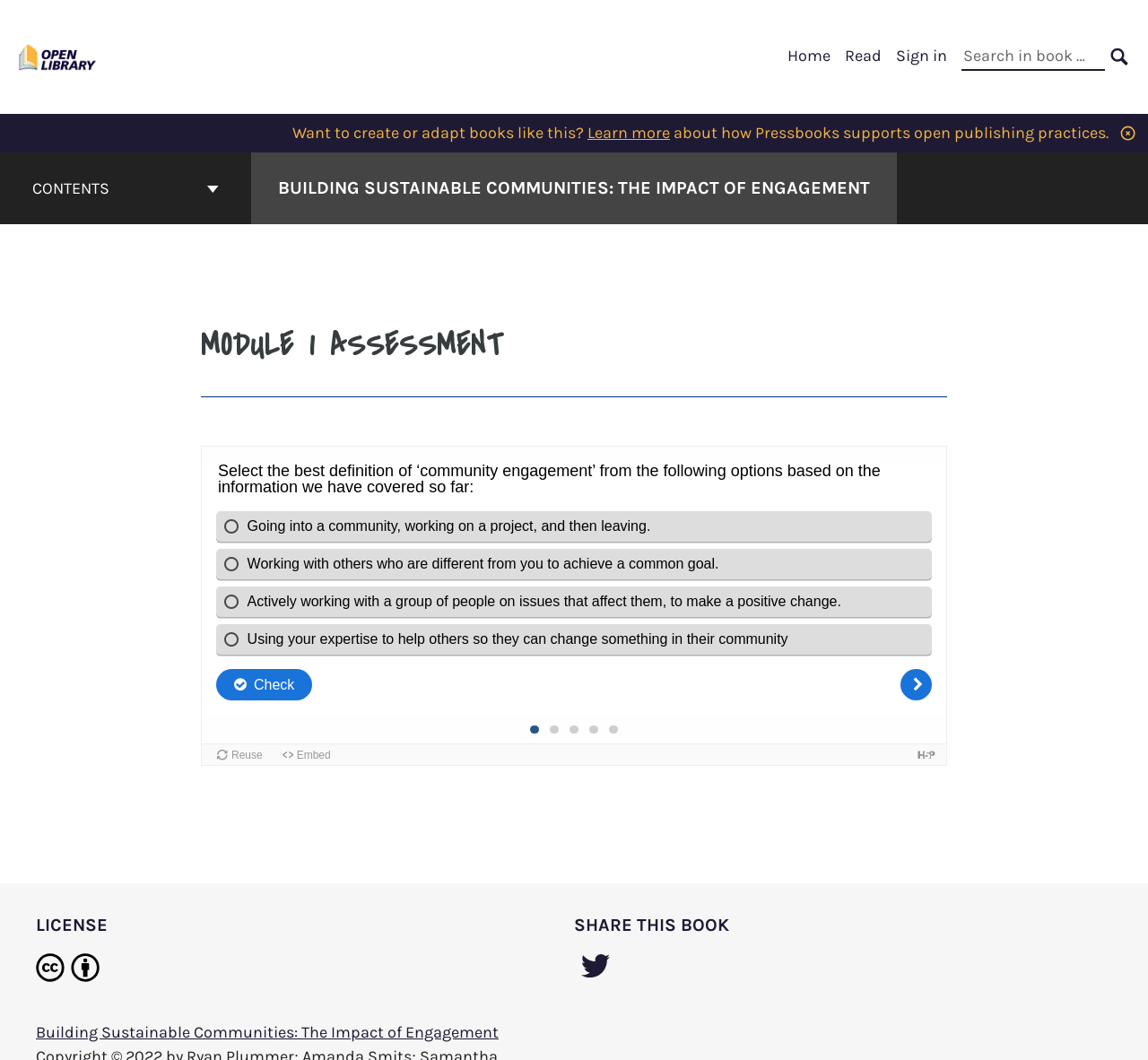What is the license of the book?
Please answer the question with as much detail and depth as you can.

The license of the book can be found at the bottom of the webpage, where an icon and a link are provided. The icon is labeled 'Icon for the Creative Commons Attribution 4.0 International License', and the link is labeled 'Building Sustainable Communities: The Impact of Engagement'.